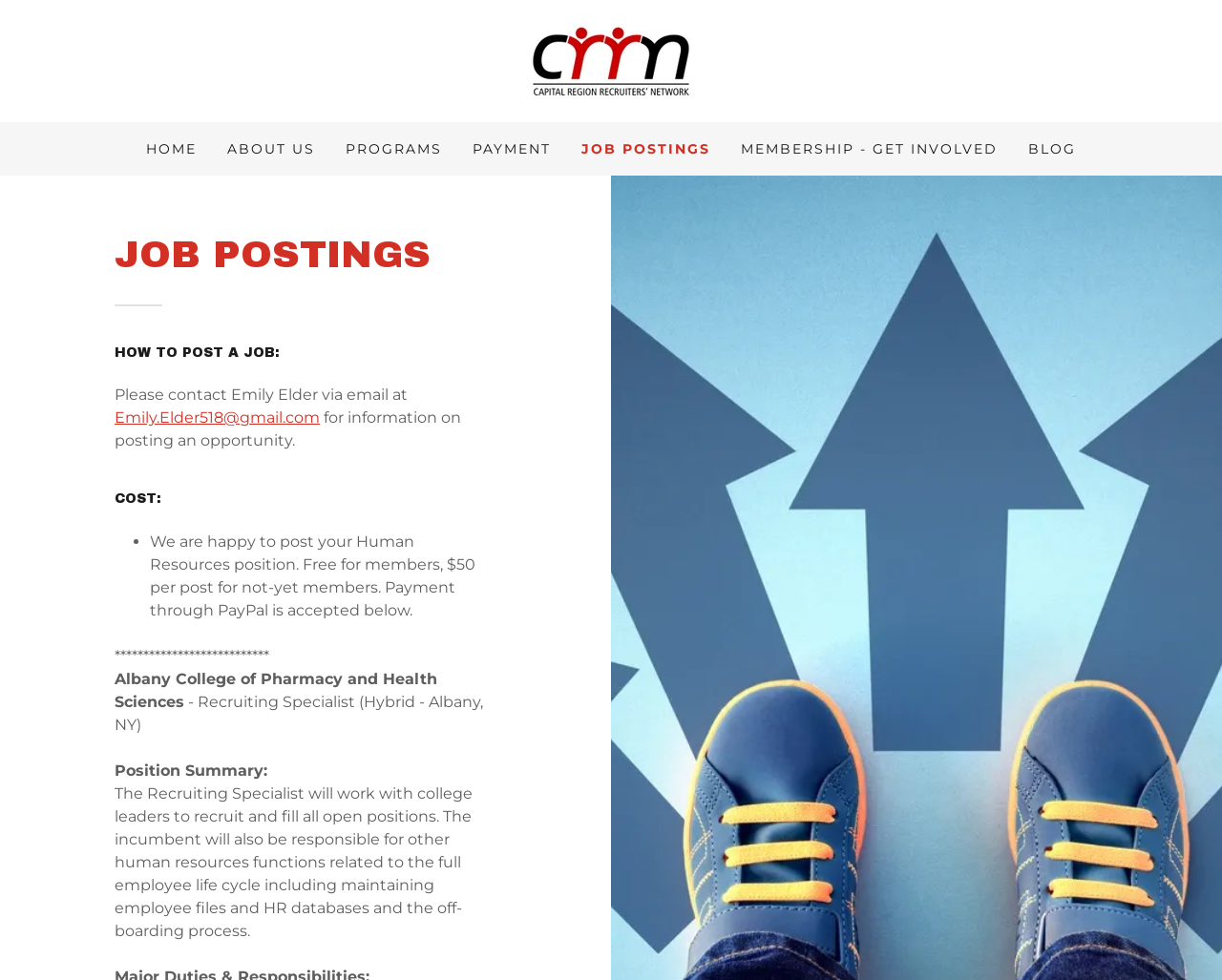What is the job title of the position at Albany College of Pharmacy and Health Sciences?
Look at the image and answer the question using a single word or phrase.

Recruiting Specialist